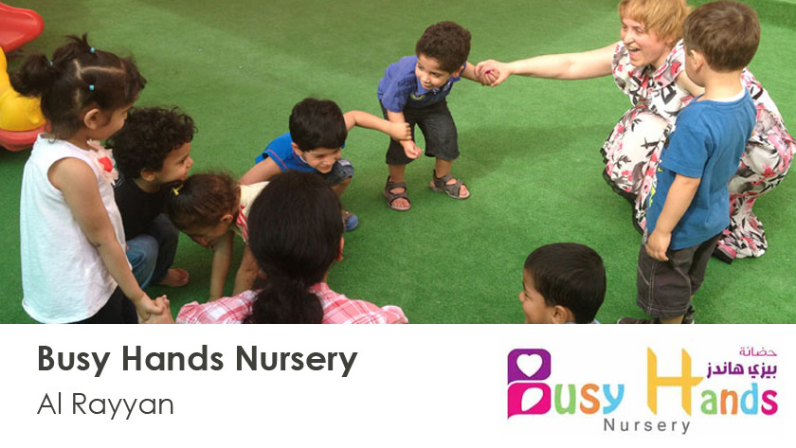Offer an in-depth caption for the image.

The image showcases a lively scene from Busy Hands Nursery, located in Al Rayyan. It captures a group of young children joyfully engaged in a playful activity on a vibrant green play area. The children are gathered in a semi-circle, interacting with a smiling adult who appears to be guiding them in their play. The atmosphere is filled with enthusiasm and laughter, emphasizing the nursery's commitment to fostering a fun and stimulating environment for early childhood development. Accompanying the image is the logo of Busy Hands Nursery, which reinforces its identity as a nurturing place for children to learn and grow together.